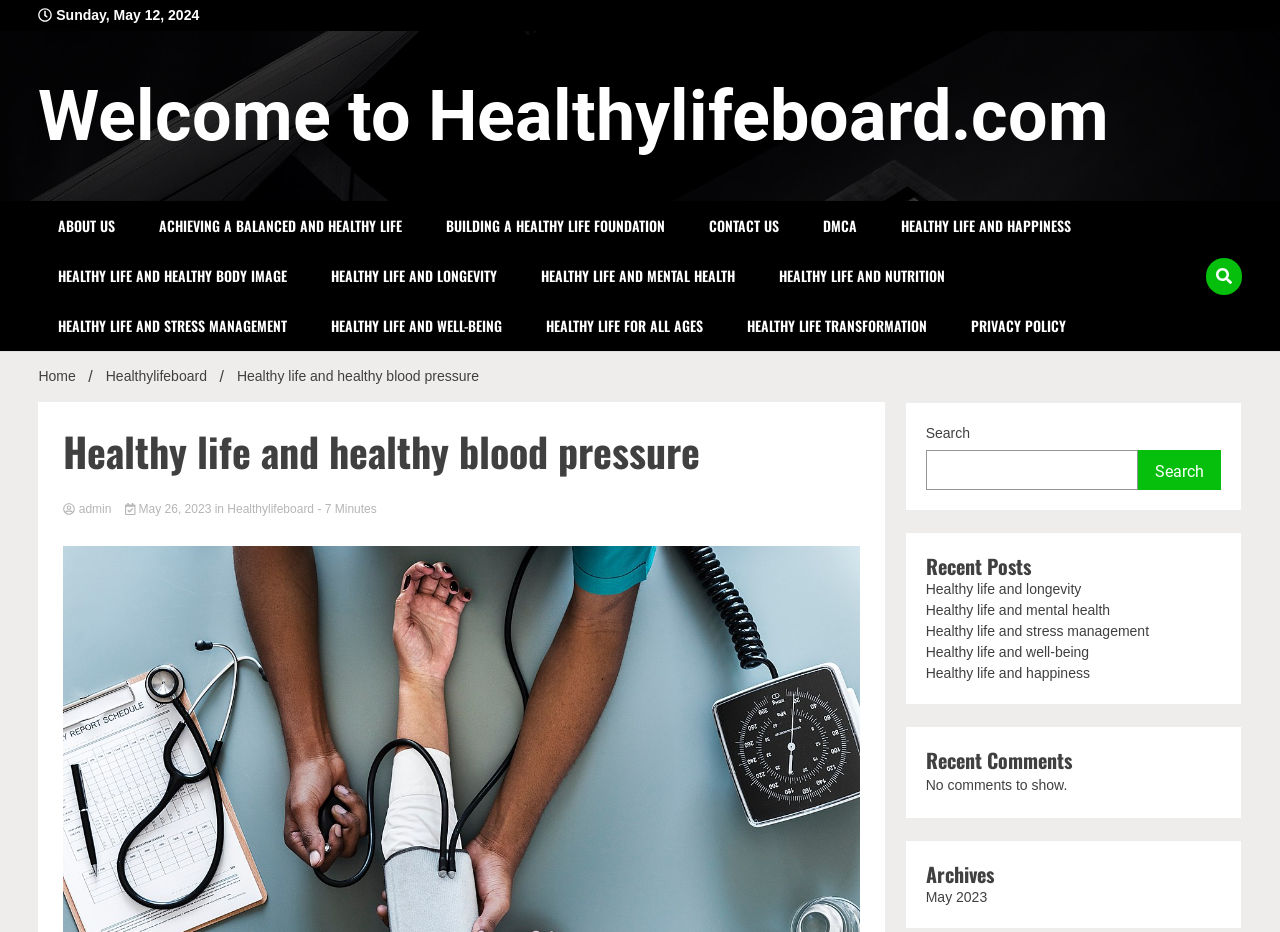Based on the provided description, "Healthy life and mental health", find the bounding box of the corresponding UI element in the screenshot.

[0.723, 0.646, 0.867, 0.663]